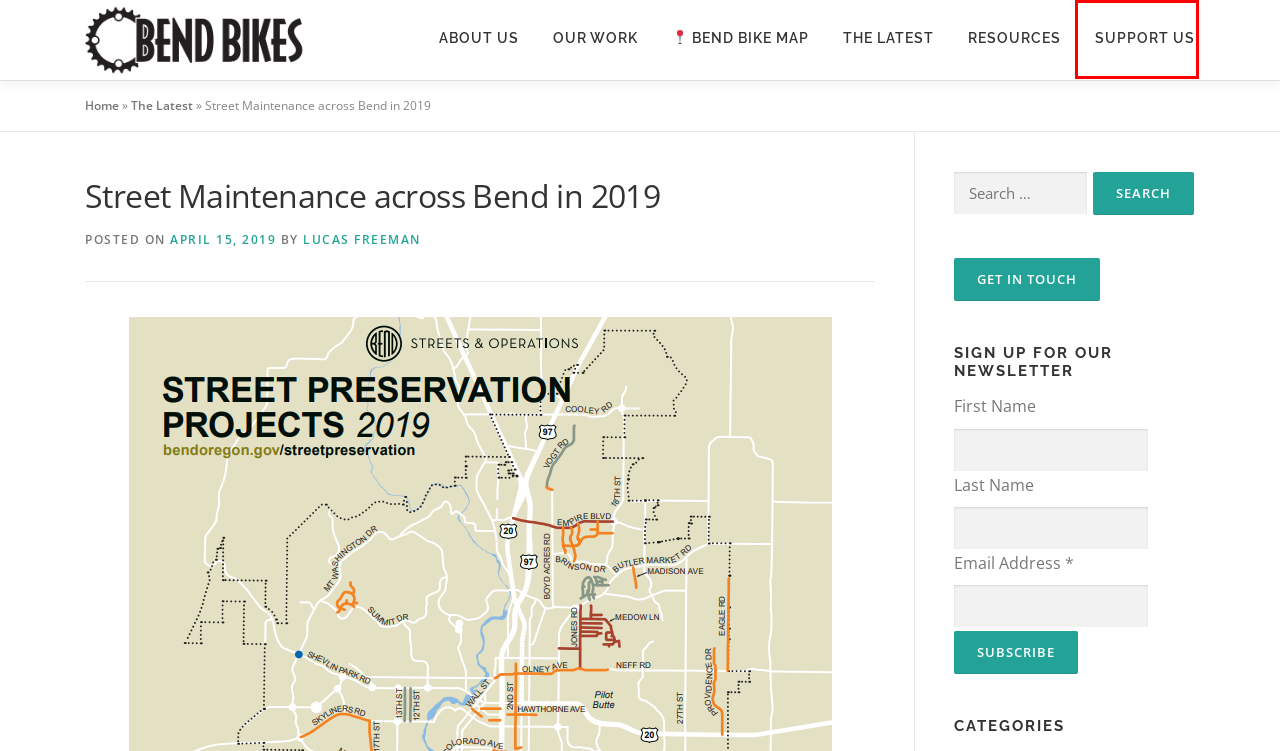You’re provided with a screenshot of a webpage that has a red bounding box around an element. Choose the best matching webpage description for the new page after clicking the element in the red box. The options are:
A. Our Mission - Bend Bikes
B. The Latest - Bend Bikes
C. Volunteer - Bend Bikes
D. Register Your Bicycle - Bend Bikes
E. Bend Bikes
F. Oregon Bicycle Laws - Bend Bikes
G. Get in touch - Bend Bikes
H. Bike Lane Maintenance - Bend Bikes

E